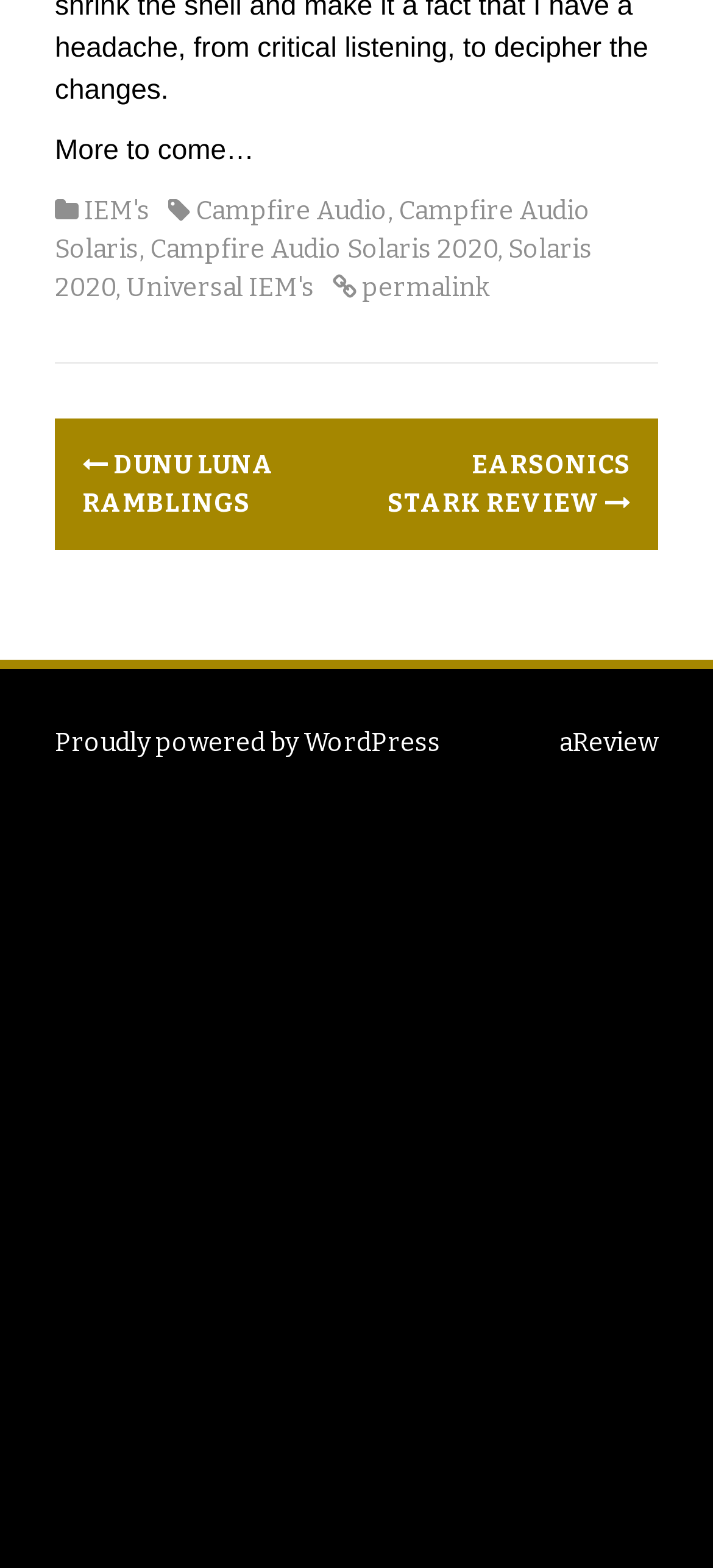Determine the bounding box coordinates for the clickable element required to fulfill the instruction: "Check out EARSONICS STARK REVIEW". Provide the coordinates as four float numbers between 0 and 1, i.e., [left, top, right, bottom].

[0.544, 0.287, 0.885, 0.331]